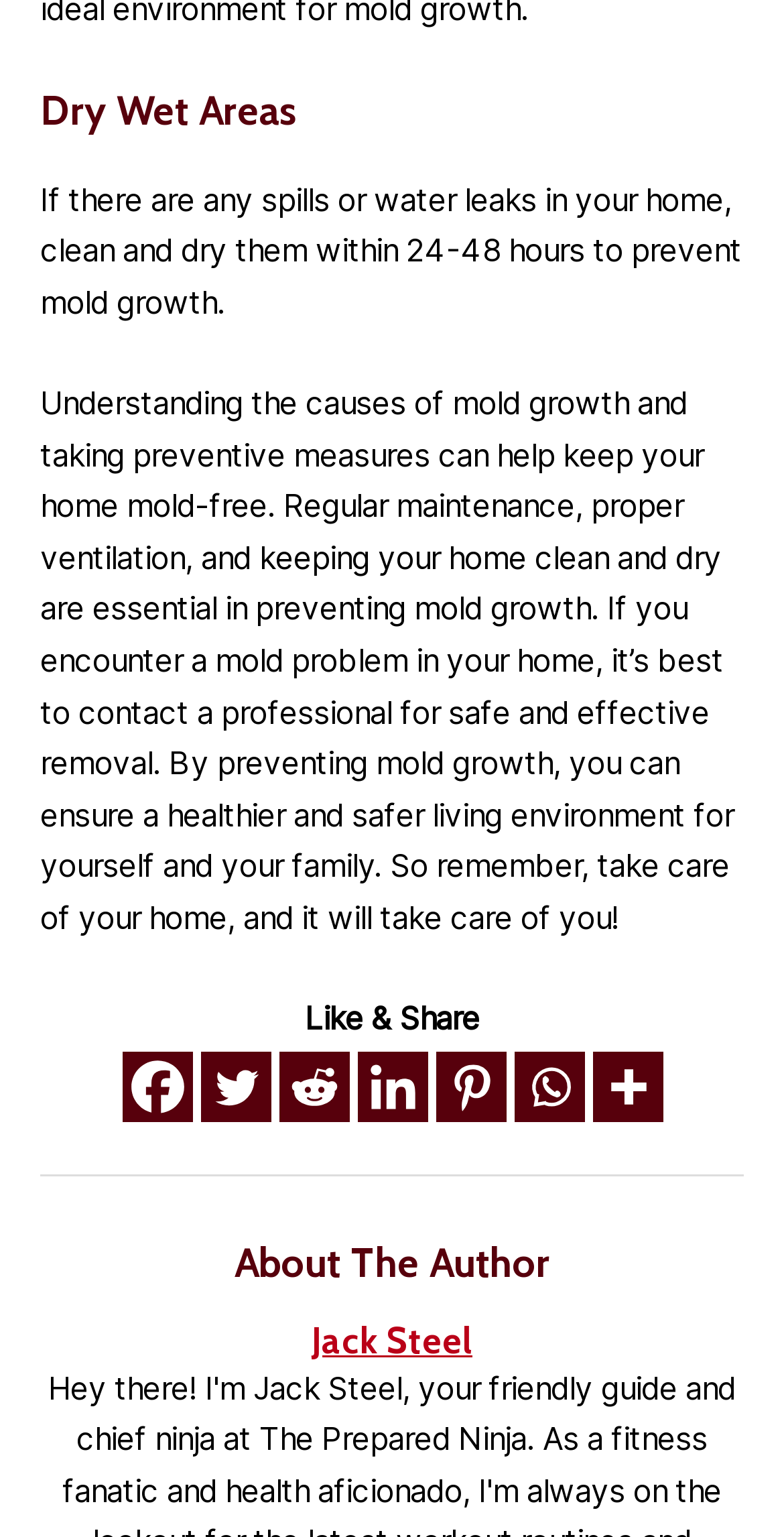Using details from the image, please answer the following question comprehensively:
What is the recommended time to clean and dry spills?

According to the webpage, it is recommended to clean and dry spills or water leaks within 24-48 hours to prevent mold growth.